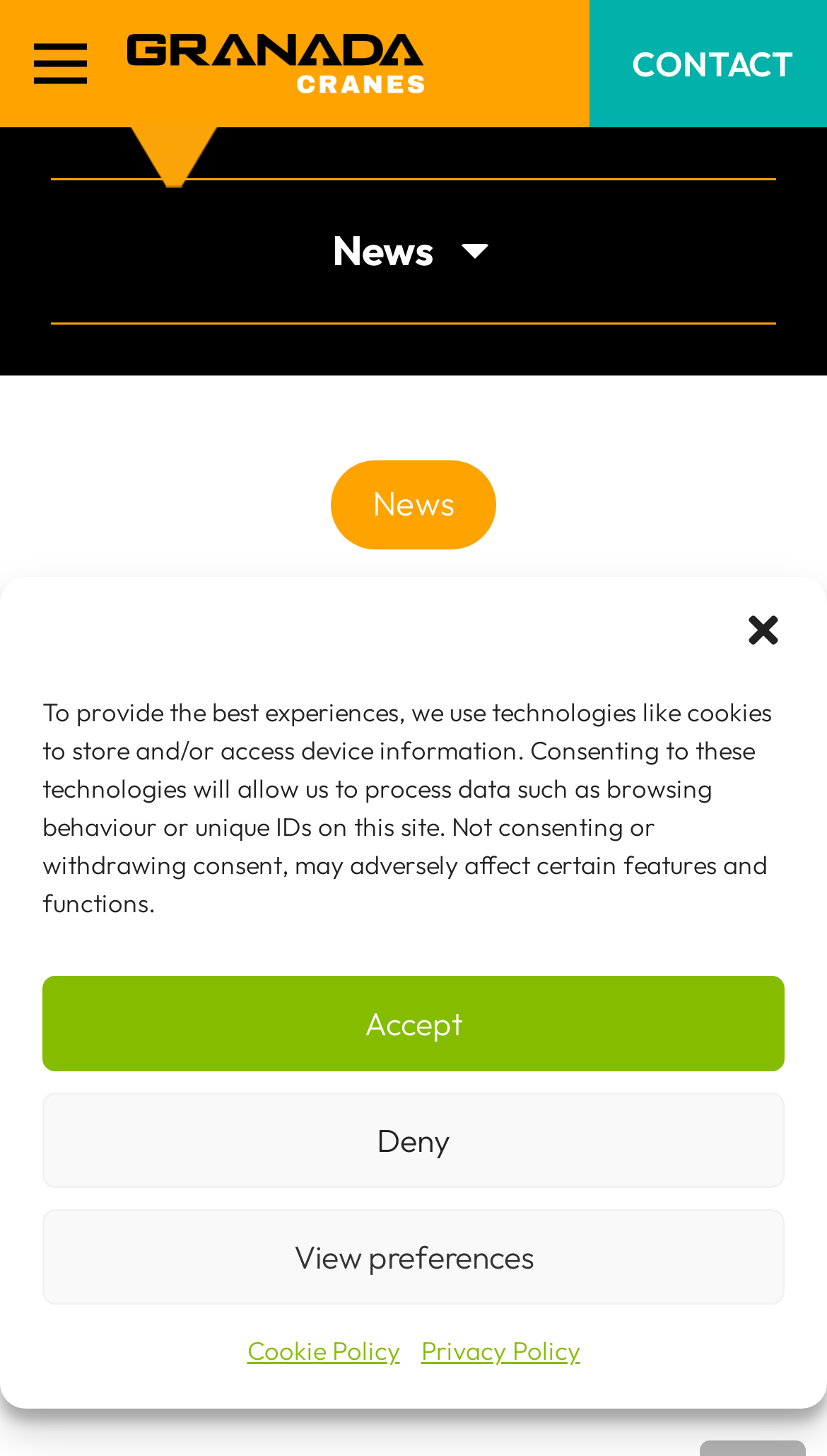Respond to the following query with just one word or a short phrase: 
What is the name of the company that authored the news article?

Granada Cranes